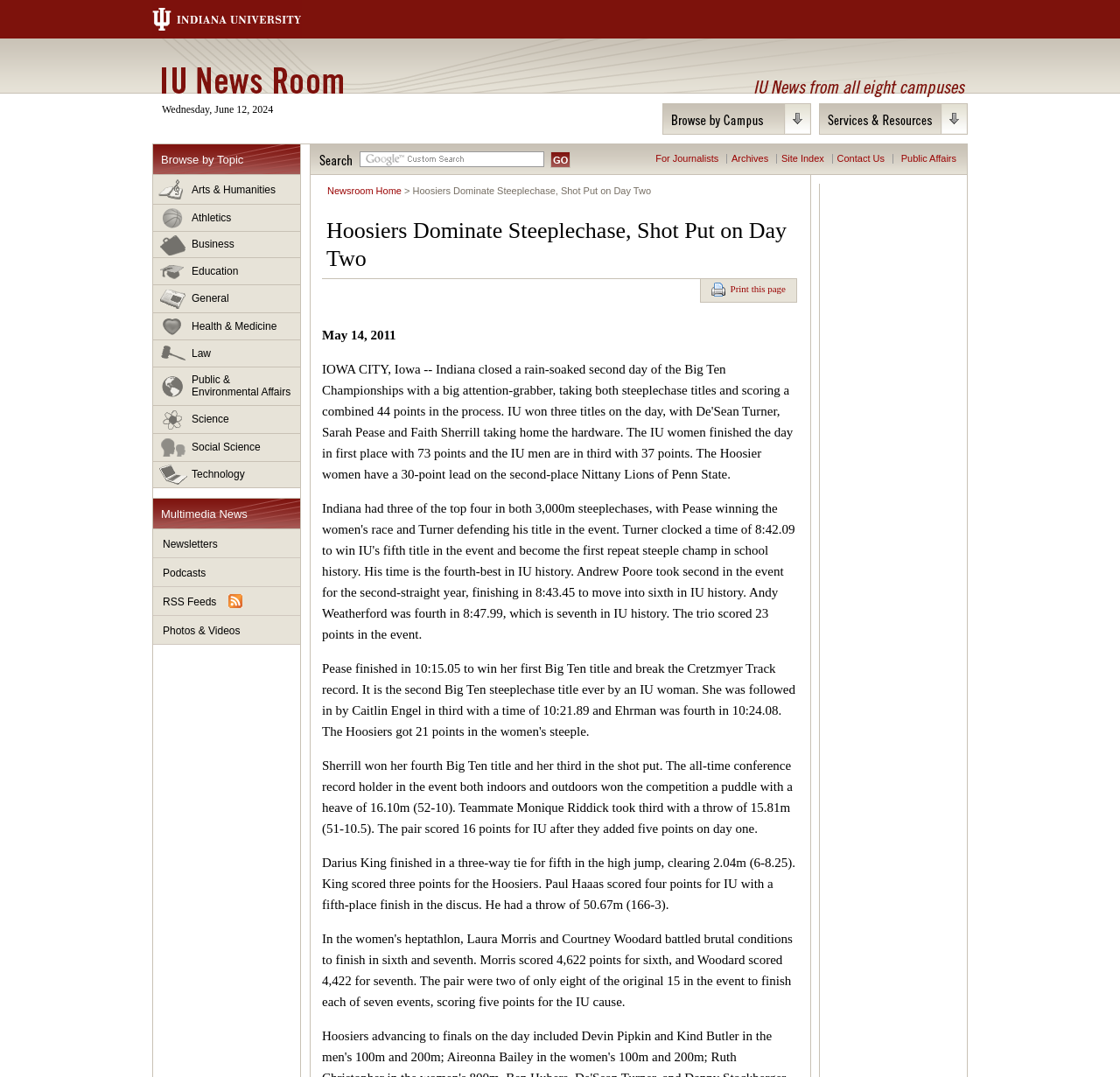What is the topic of the news?
Carefully analyze the image and provide a thorough answer to the question.

I found the topic of the news by looking at the link element that says 'Athletics' which is located under the heading 'Browse by Topic'.